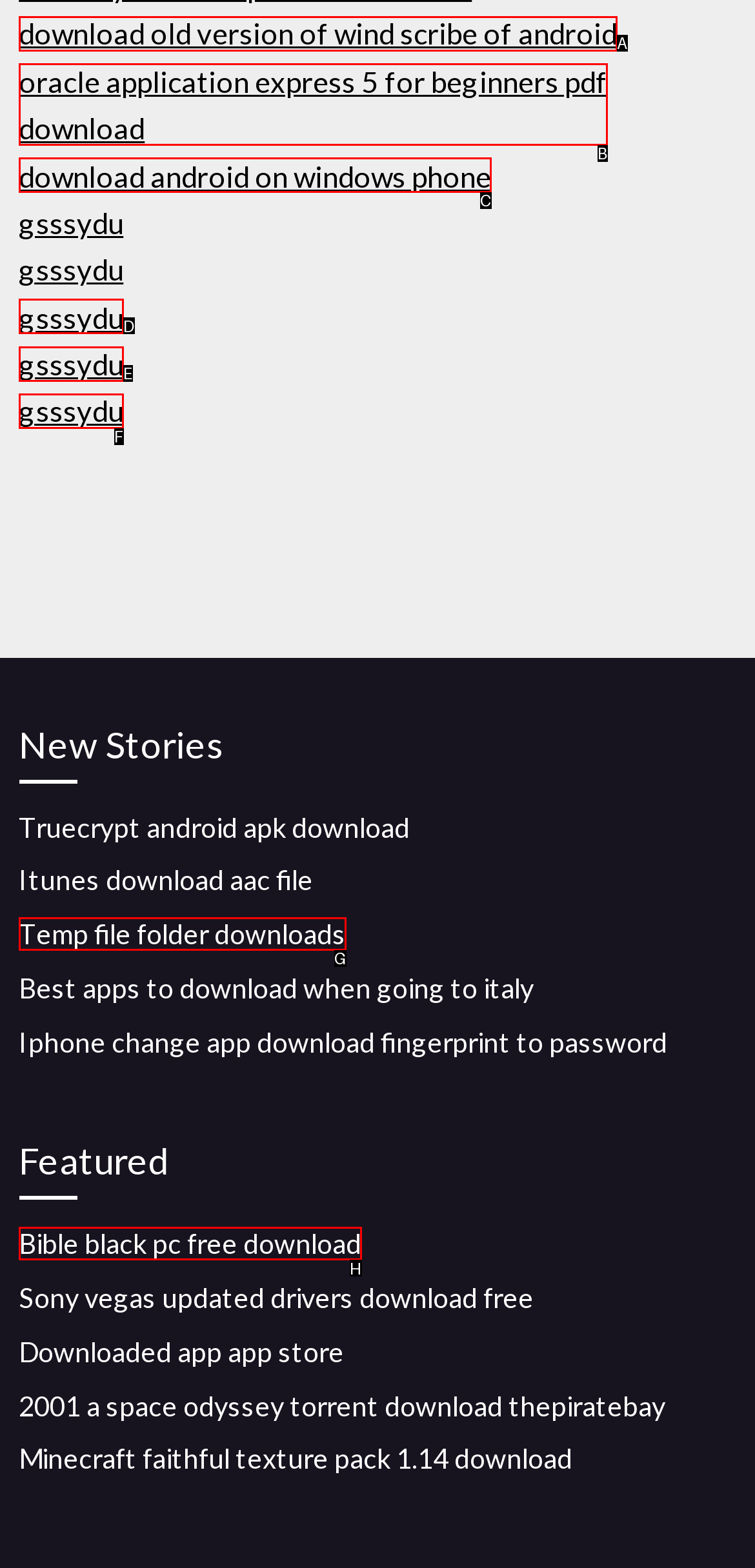Match the HTML element to the description: gsssydu. Answer with the letter of the correct option from the provided choices.

D